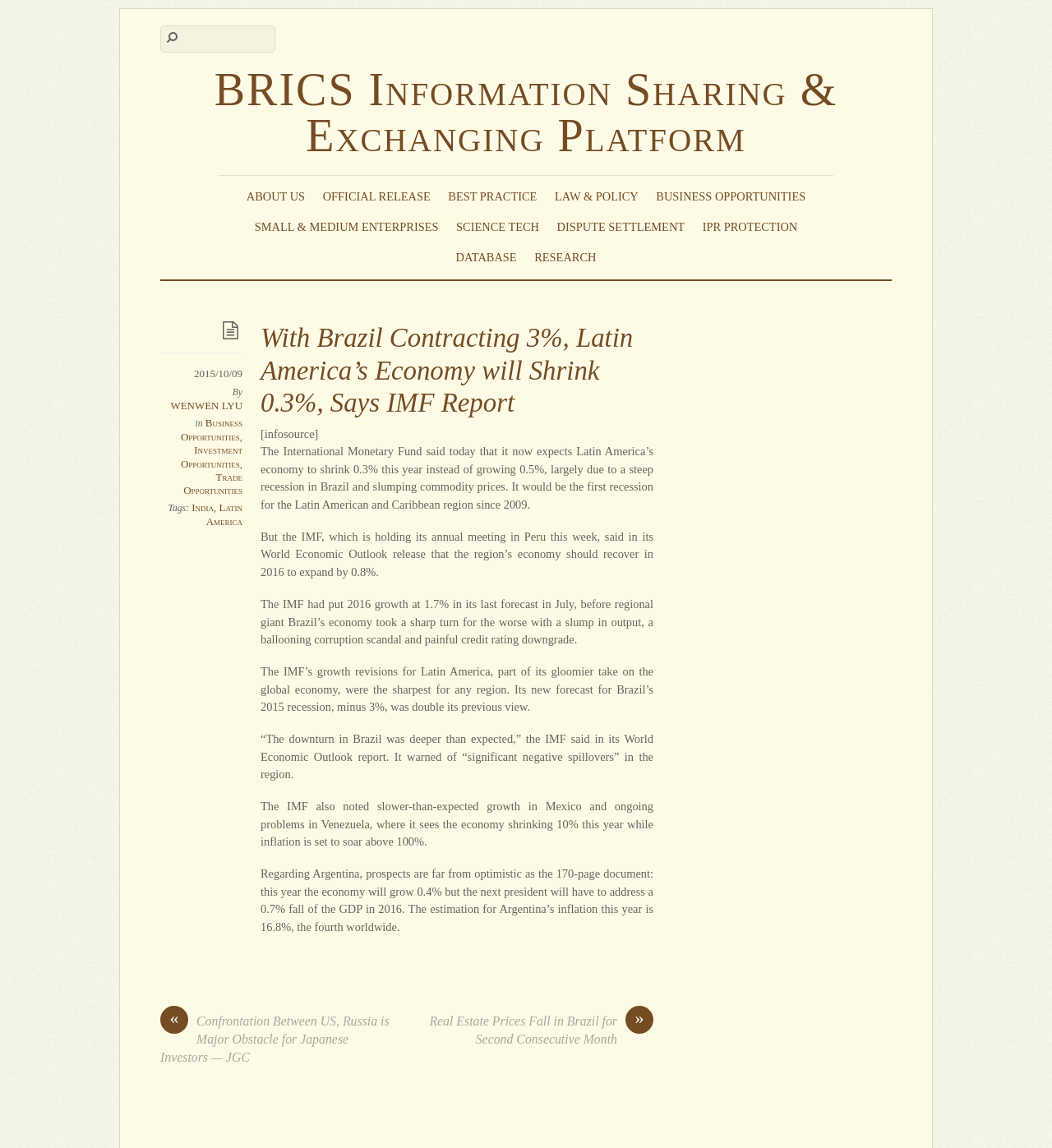Give a one-word or short phrase answer to the question: 
Who is the author of the article?

WENWEN LYU